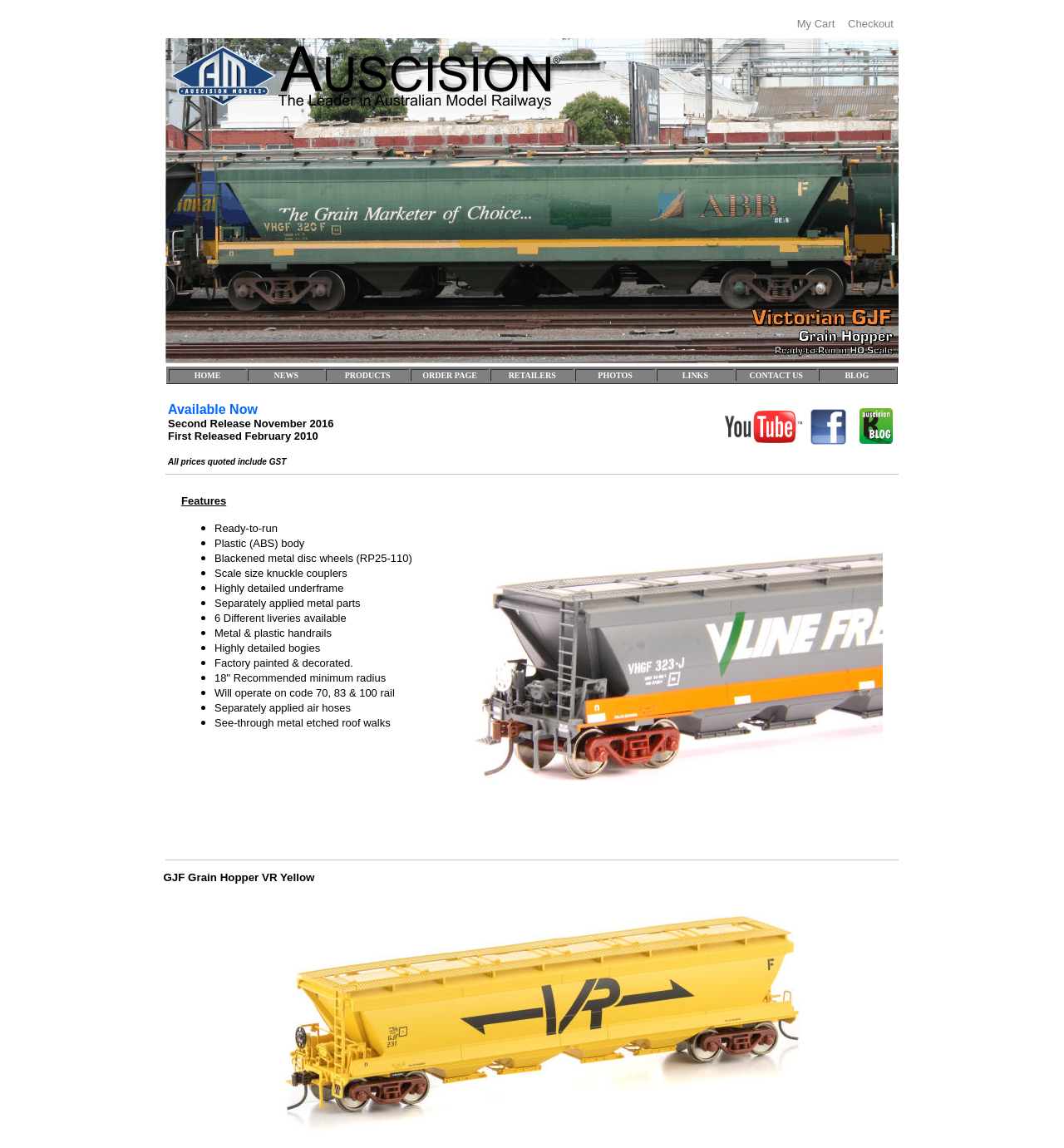How many different liveries are available?
Please answer the question with a detailed and comprehensive explanation.

The number of different liveries available is mentioned in the features section of the product description. It is listed as one of the key features of the product, specifically '6 Different liveries available'.